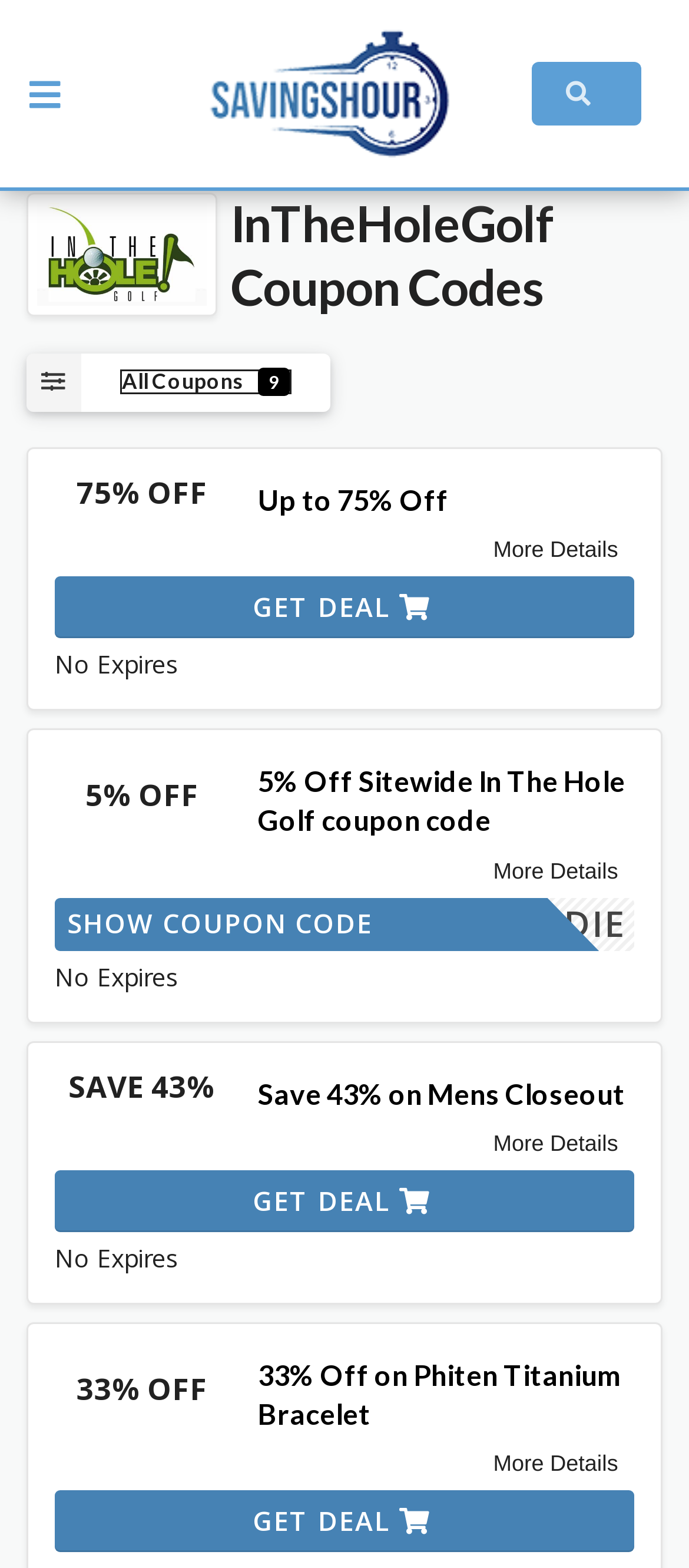What is the discount percentage on the Phiten Titanium Bracelet?
Look at the image and answer the question using a single word or phrase.

33%